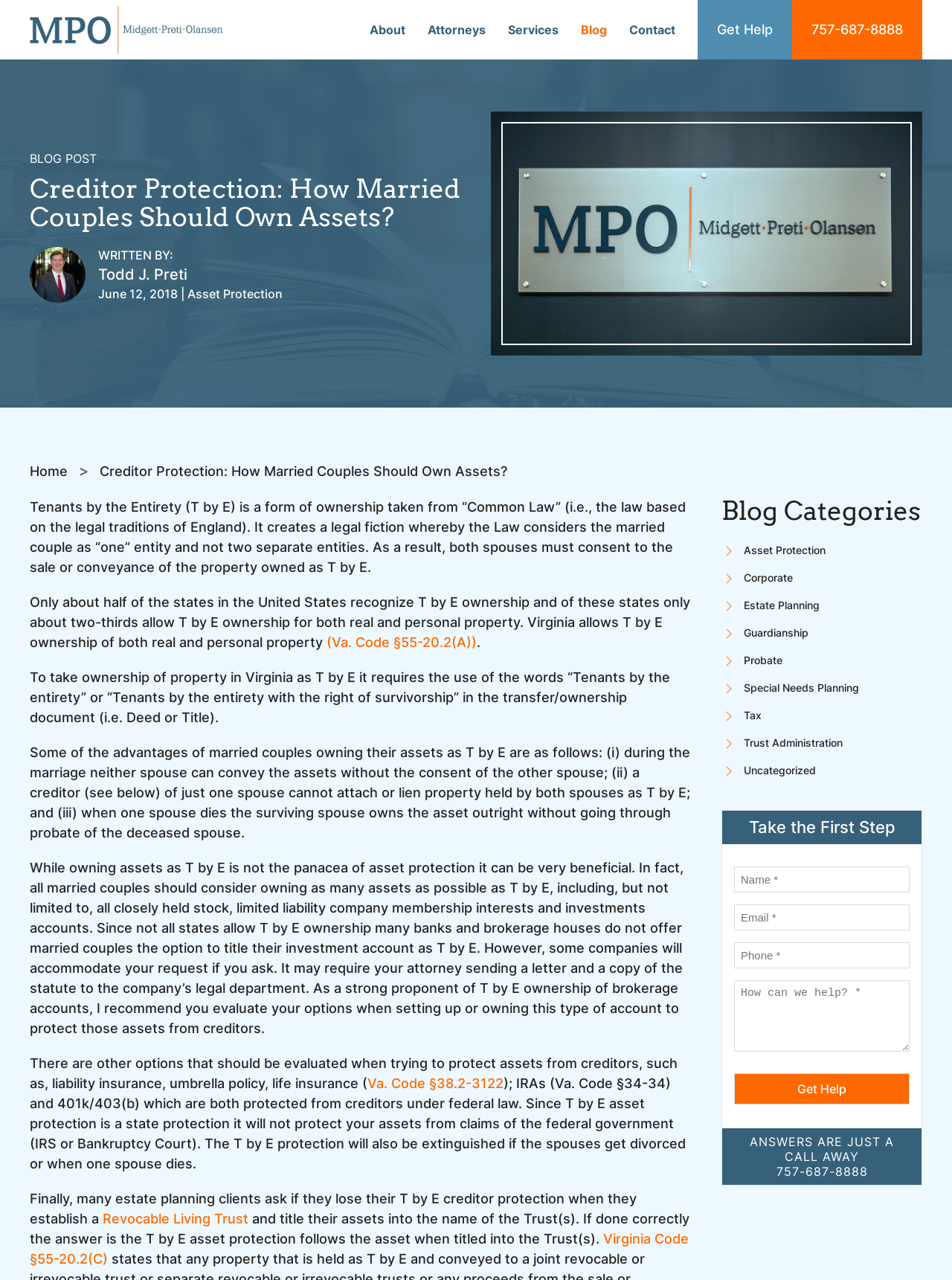Please find and generate the text of the main heading on the webpage.

Creditor Protection: How Married Couples Should Own Assets?